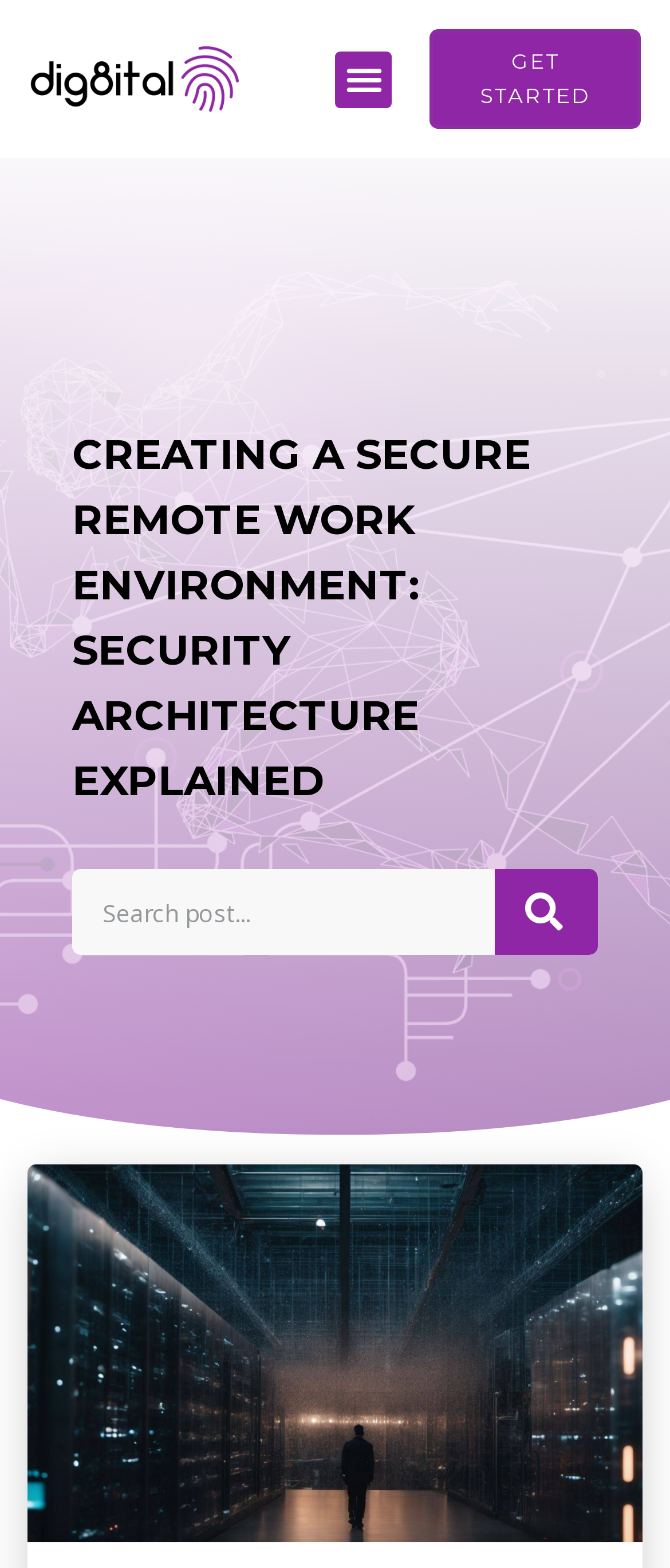Answer briefly with one word or phrase:
What is the color of the background image?

Unknown